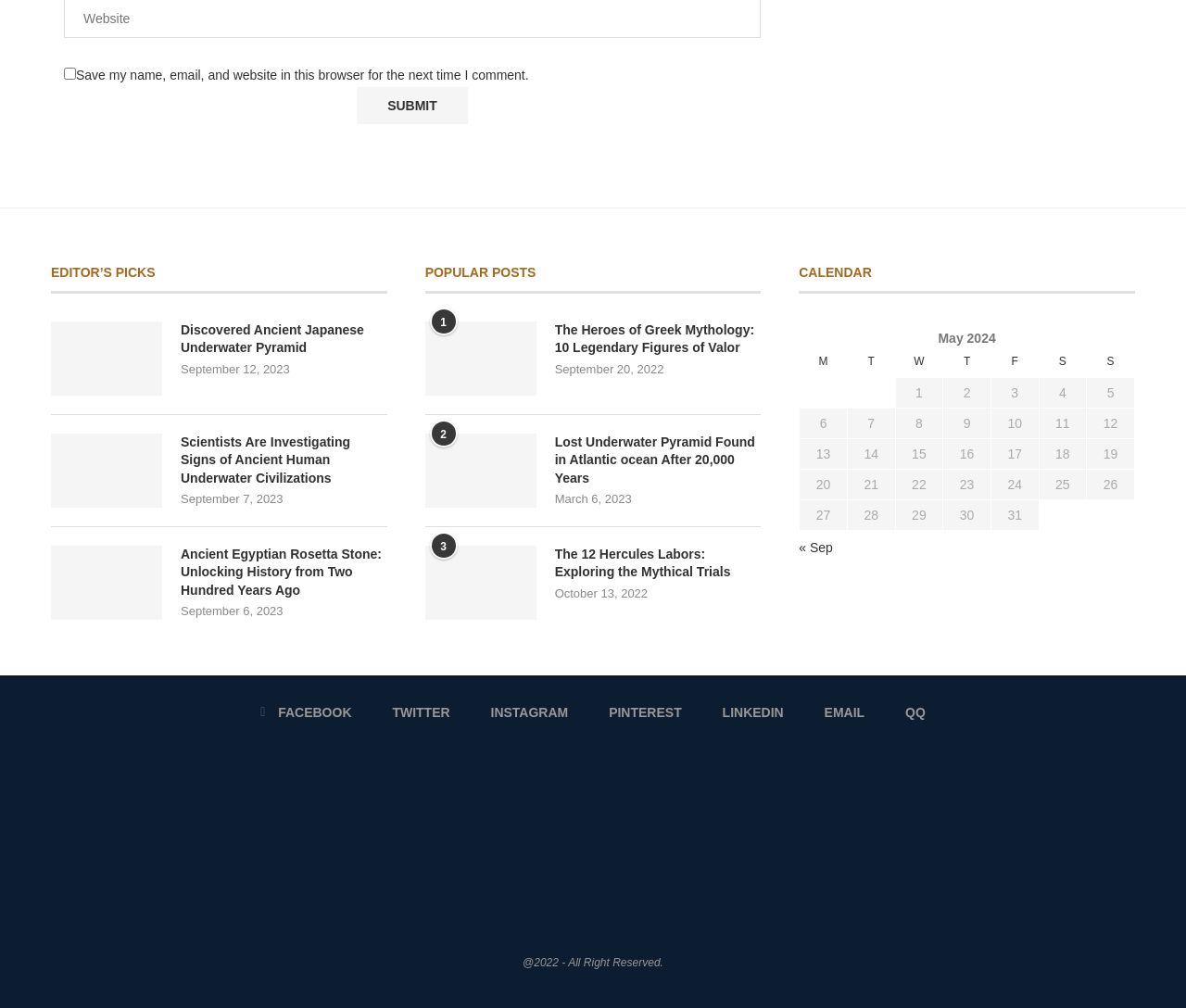Determine the bounding box coordinates of the clickable element to complete this instruction: "Learn about Ancient Egyptian Rosetta Stone: Unlocking History from Two Hundred Years Ago". Provide the coordinates in the format of four float numbers between 0 and 1, [left, top, right, bottom].

[0.043, 0.541, 0.137, 0.615]